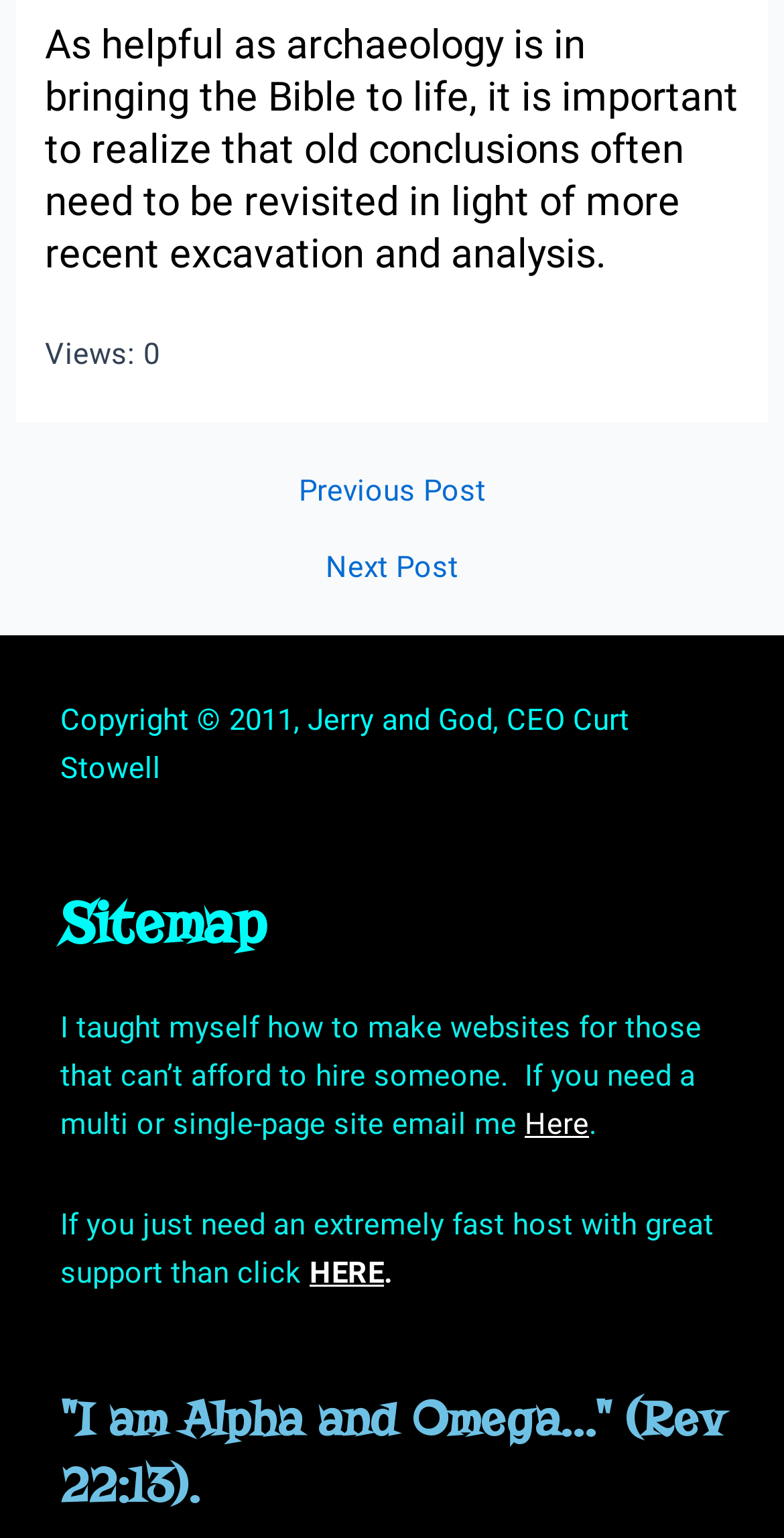Determine the bounding box coordinates in the format (top-left x, top-left y, bottom-right x, bottom-right y). Ensure all values are floating point numbers between 0 and 1. Identify the bounding box of the UI element described by: ← Previous Post

[0.044, 0.309, 0.956, 0.328]